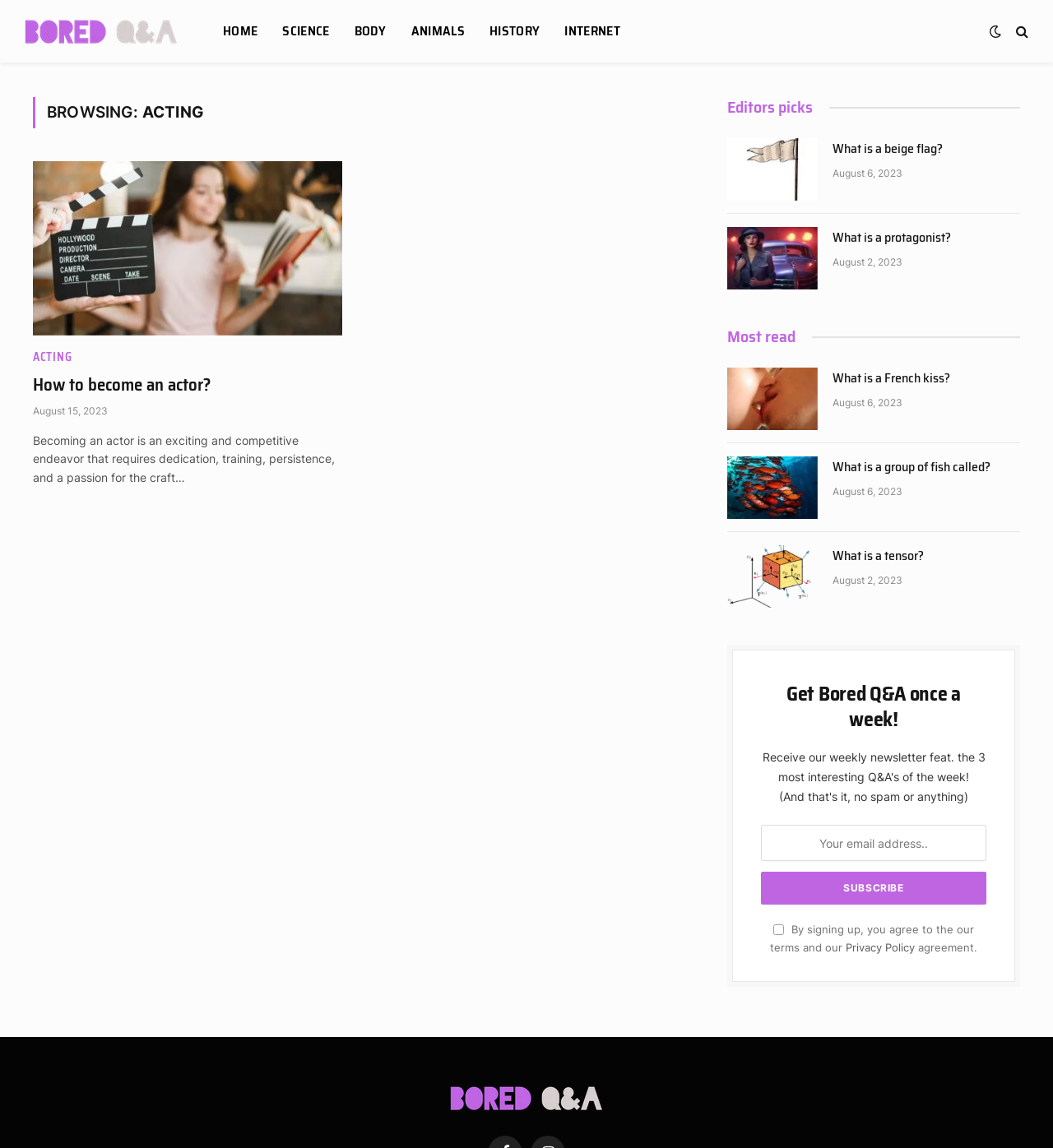Refer to the screenshot and answer the following question in detail:
How many articles are listed under 'Editors picks'?

There are four articles listed under 'Editors picks', which are 'What is a beige flag?', 'What is a protagonist?', 'What is a French kiss?', and 'What is a group of fish called?'.